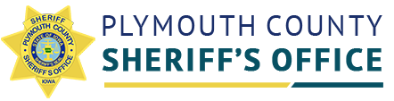In which state is Plymouth County located?
Refer to the image and respond with a one-word or short-phrase answer.

Iowa